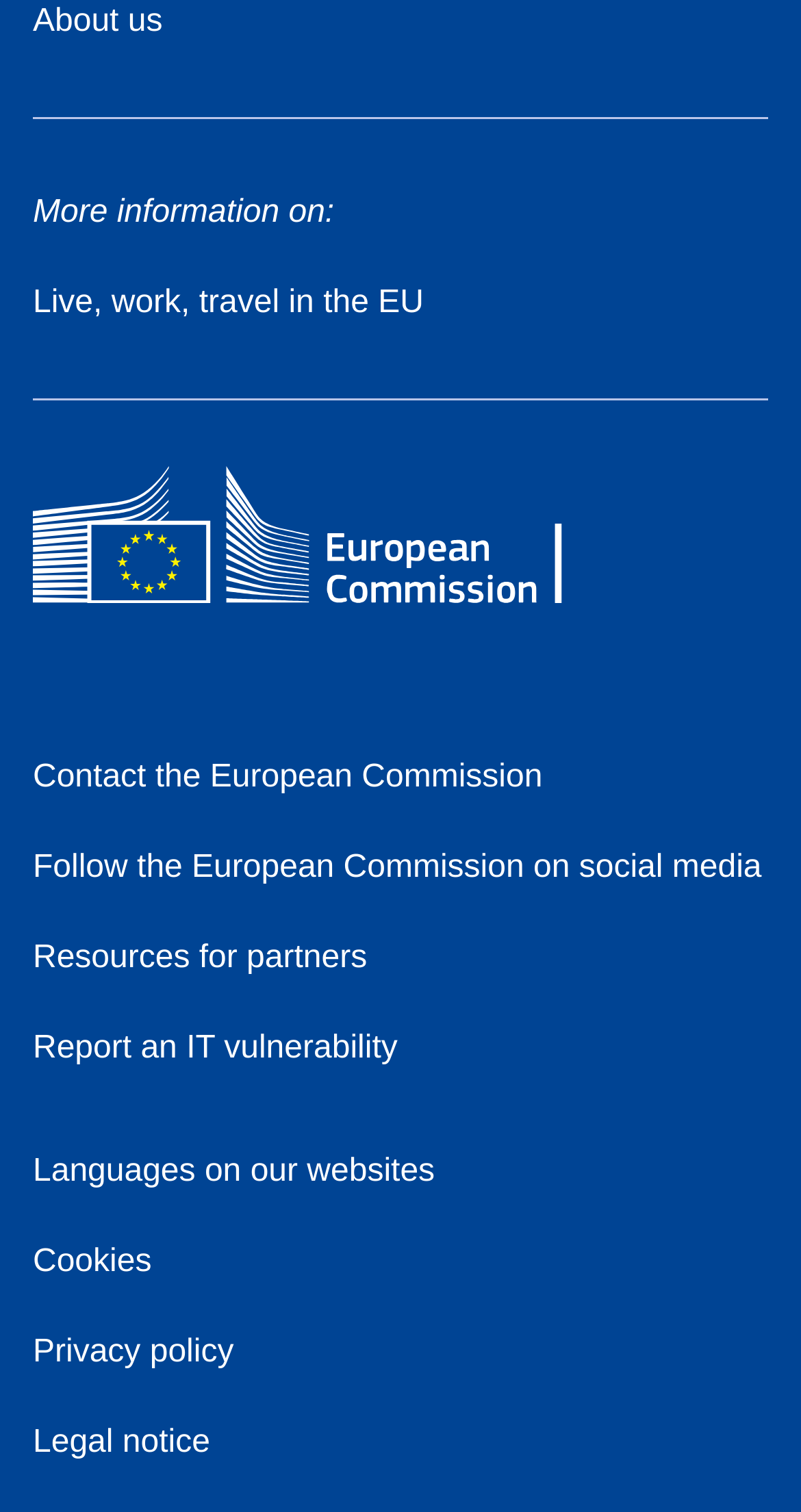Please answer the following question using a single word or phrase: What is the logo image associated with?

European Commission